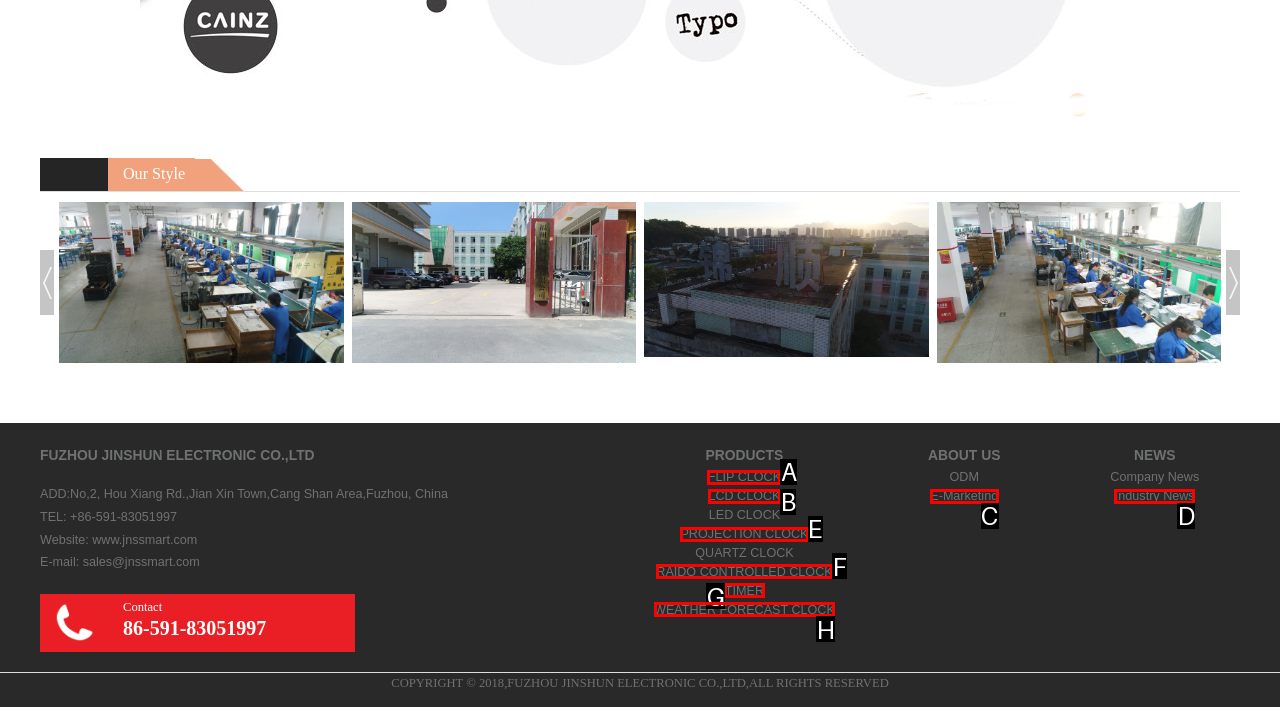Determine which UI element I need to click to achieve the following task: Click on the 'FLIP CLOCK' link Provide your answer as the letter of the selected option.

A